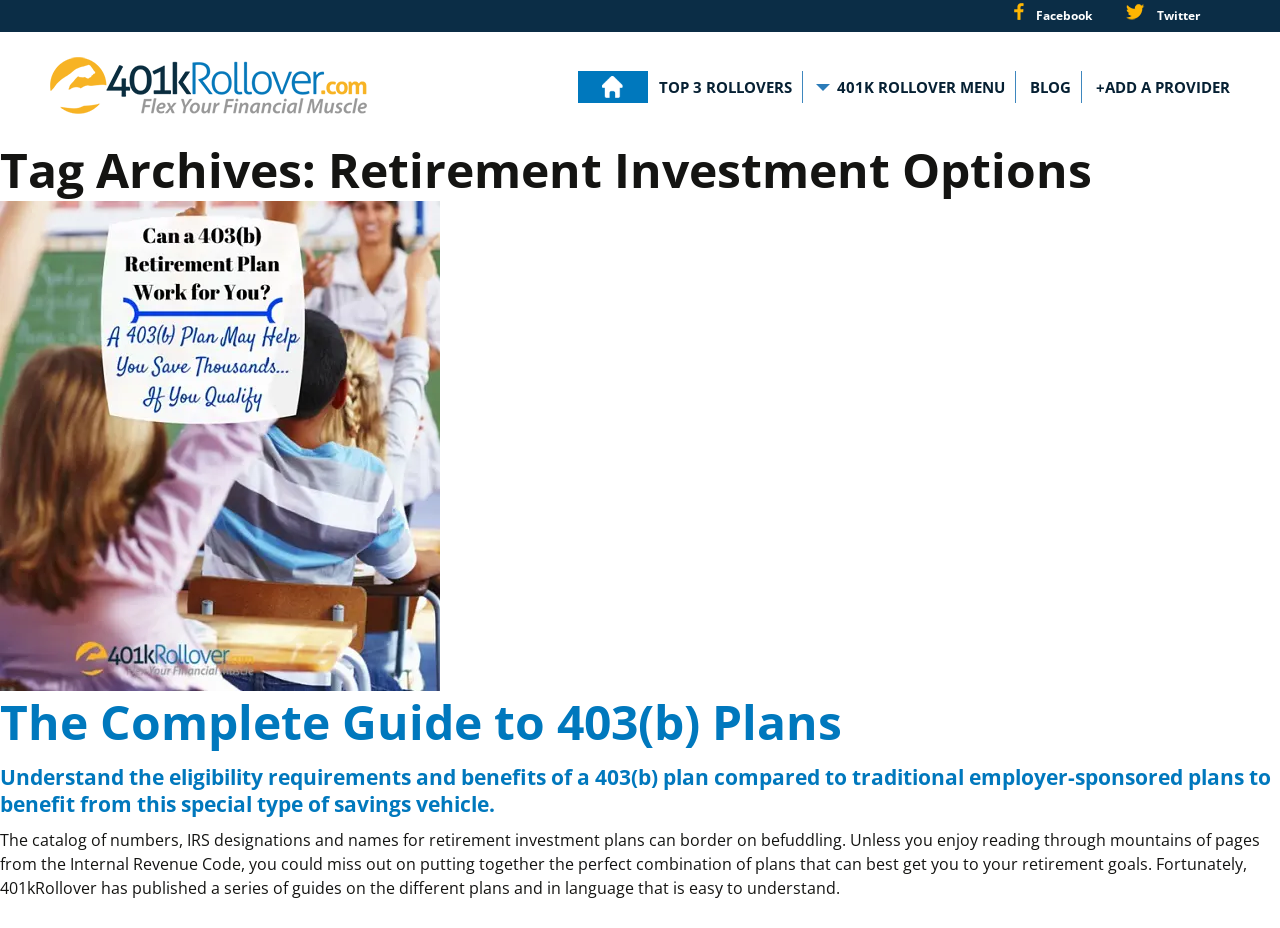Provide a single word or phrase answer to the question: 
What is the benefit of using 403(b) plans?

To benefit from special type of savings vehicle